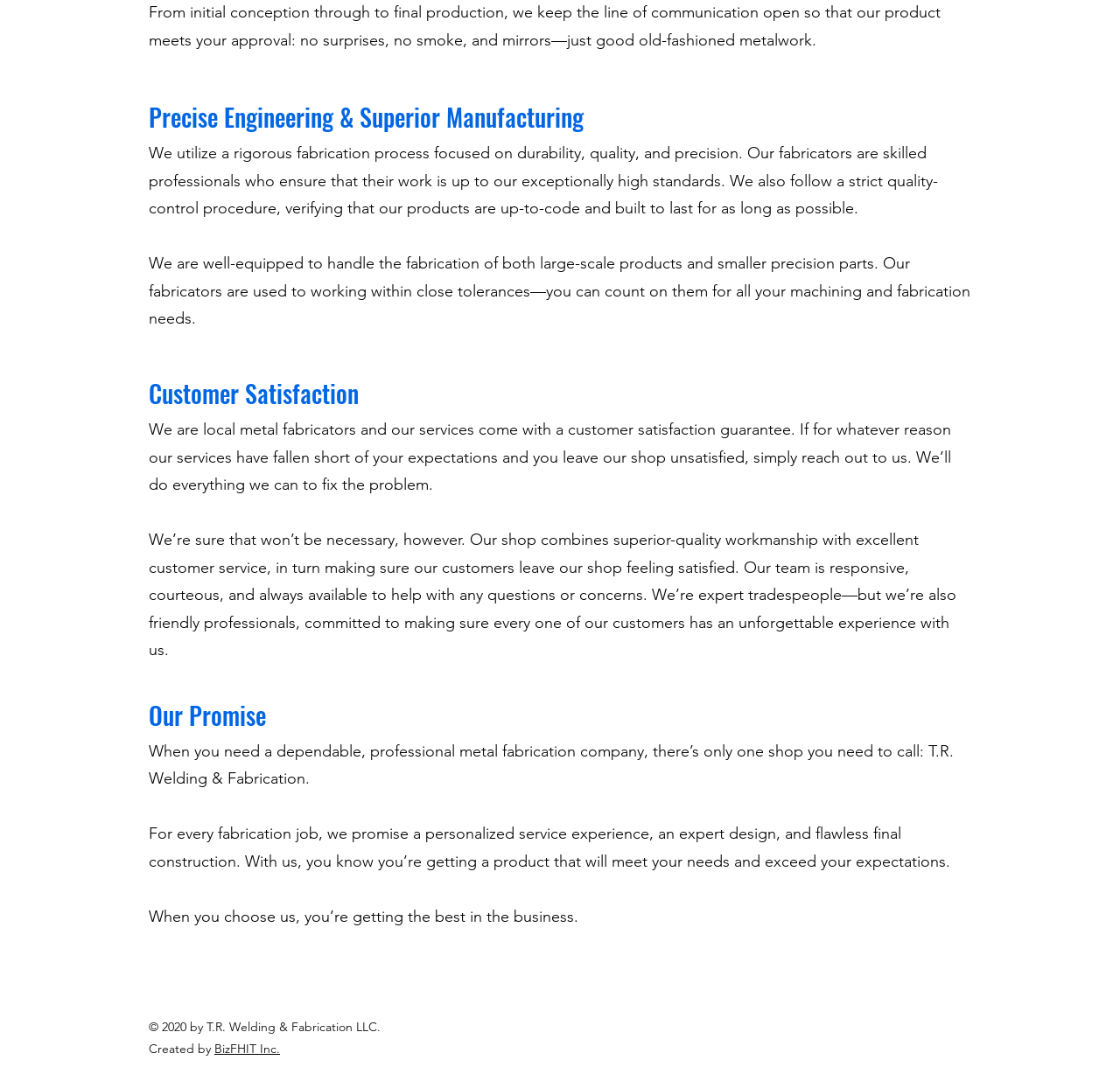Highlight the bounding box of the UI element that corresponds to this description: "BizFHIT Inc.".

[0.191, 0.957, 0.25, 0.971]